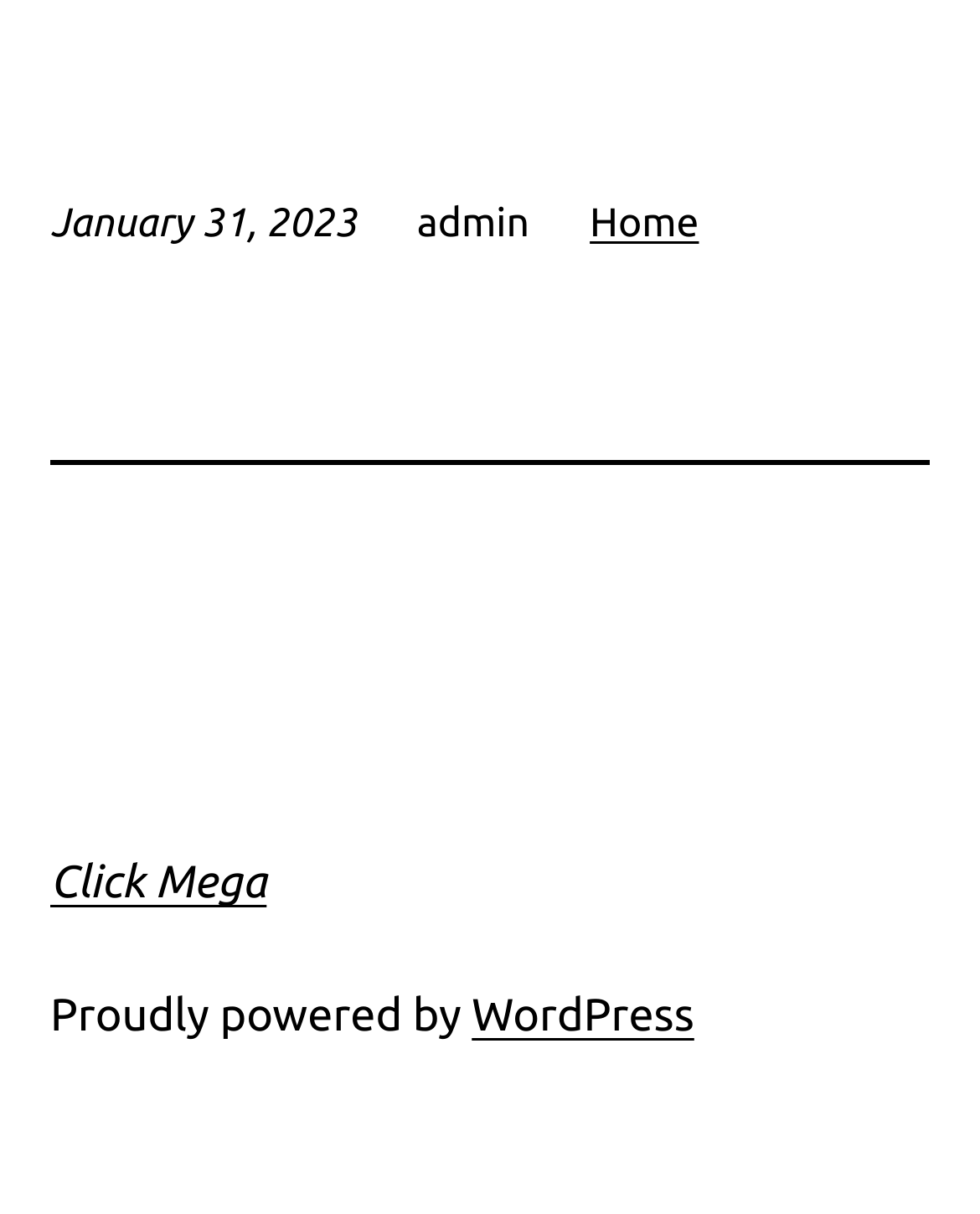Given the description of the UI element: "Click Mega", predict the bounding box coordinates in the form of [left, top, right, bottom], with each value being a float between 0 and 1.

[0.051, 0.706, 0.272, 0.748]